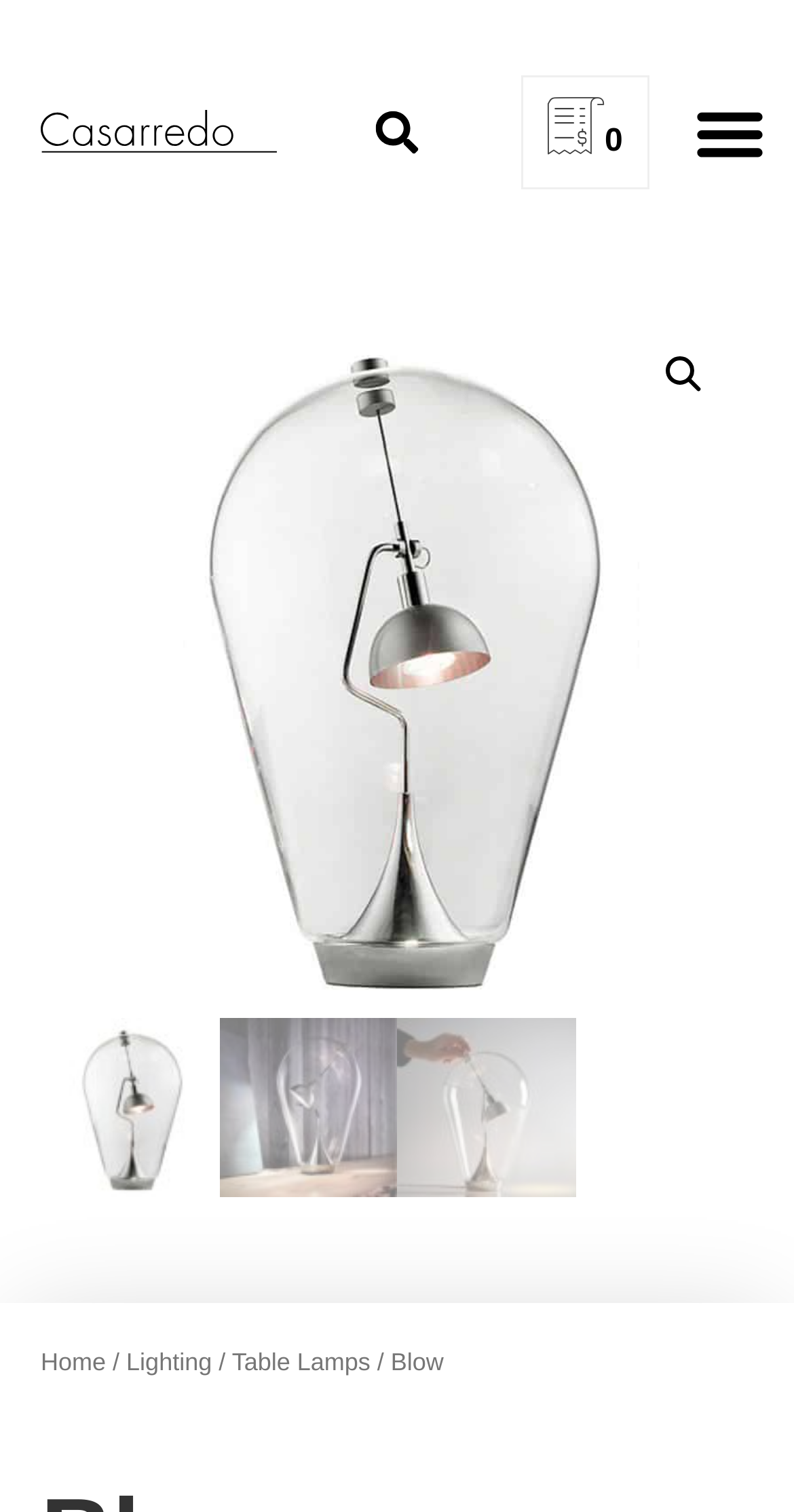Please specify the bounding box coordinates of the element that should be clicked to execute the given instruction: 'Toggle the menu'. Ensure the coordinates are four float numbers between 0 and 1, expressed as [left, top, right, bottom].

[0.851, 0.052, 0.986, 0.123]